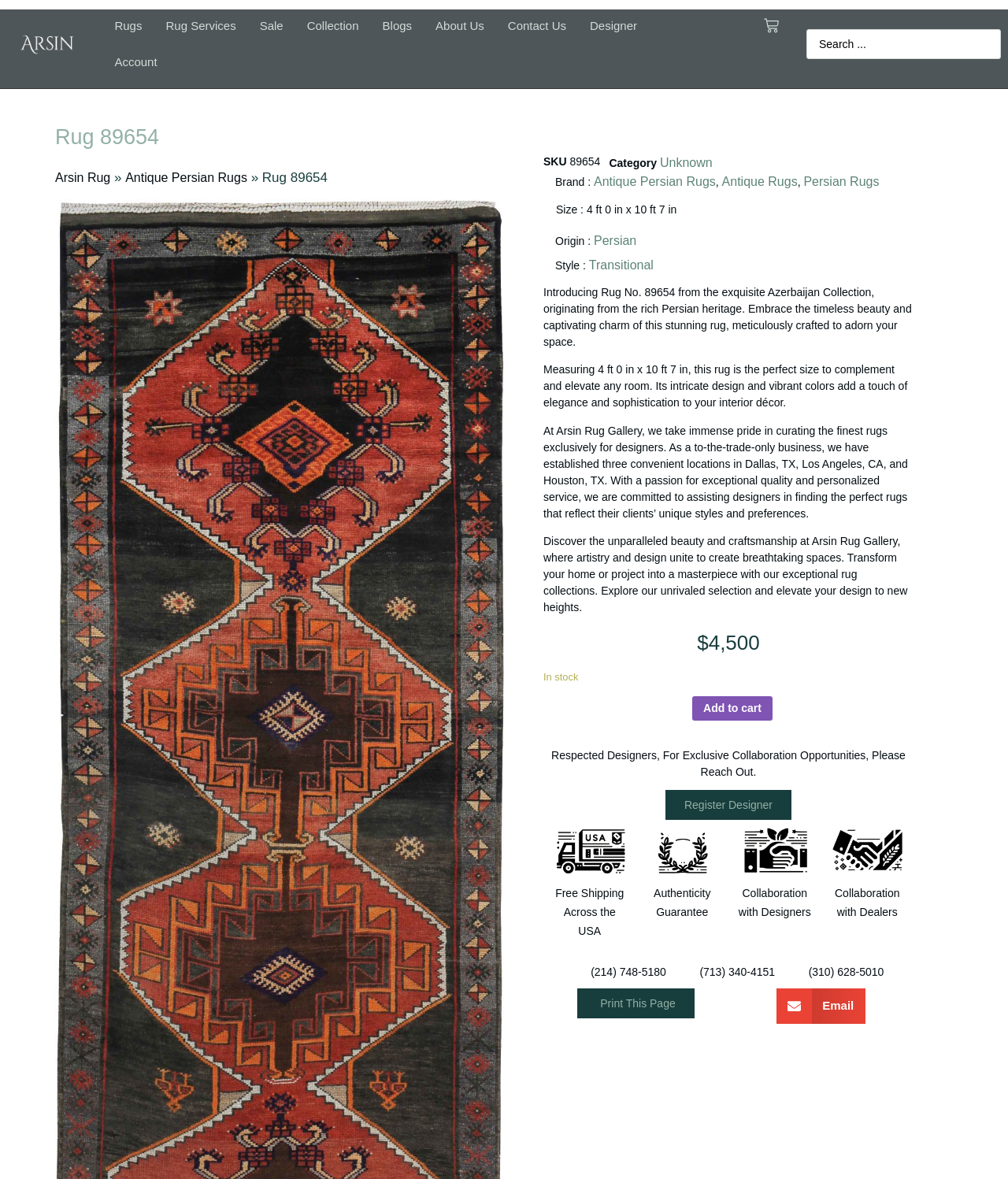Give the bounding box coordinates for this UI element: "Collection". The coordinates should be four float numbers between 0 and 1, arranged as [left, top, right, bottom].

[0.293, 0.007, 0.368, 0.037]